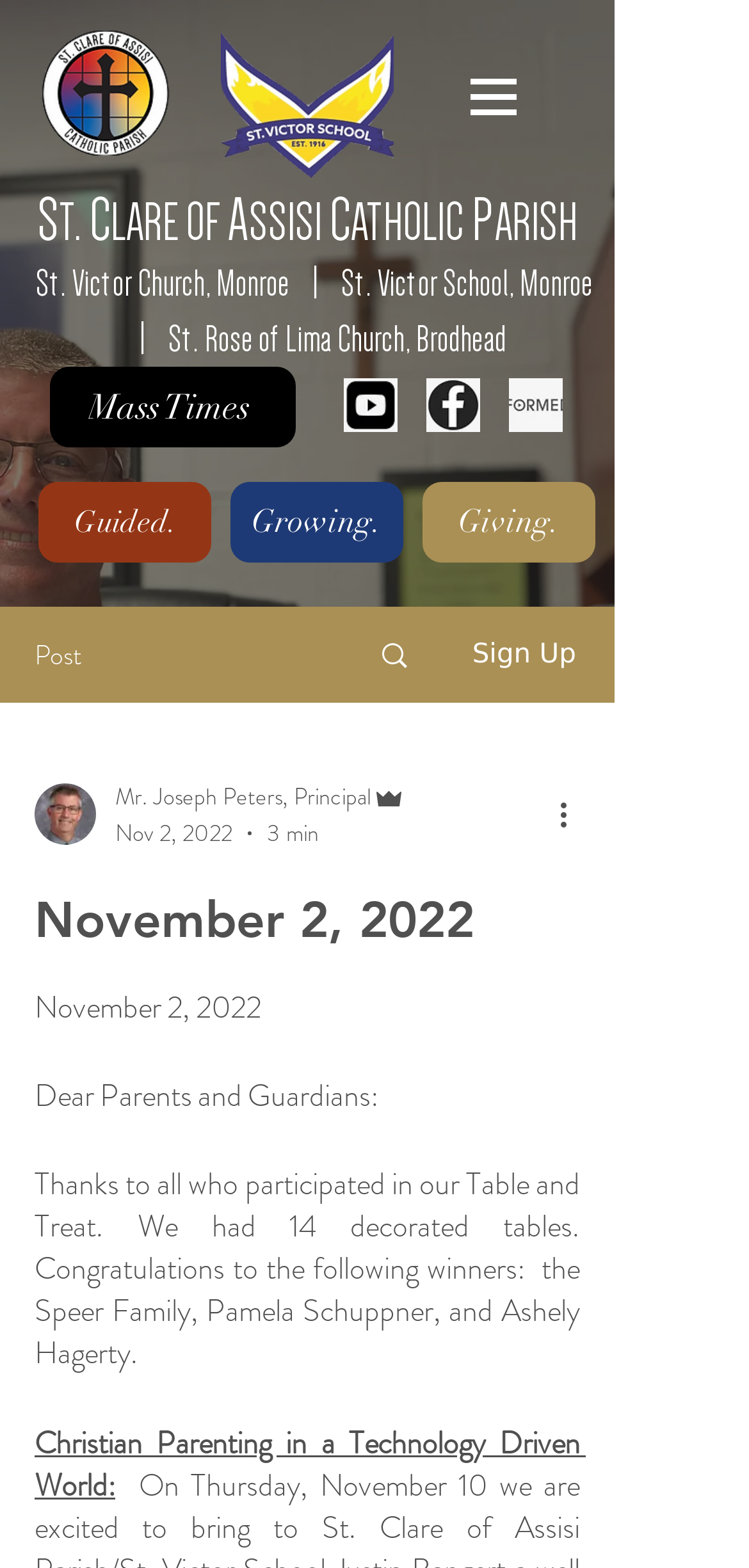Please analyze the image and give a detailed answer to the question:
Who is the principal of the school?

I found the answer by looking at the text 'Mr. Joseph Peters, Principal' which is located in the main content area of the webpage, next to the writer's picture.